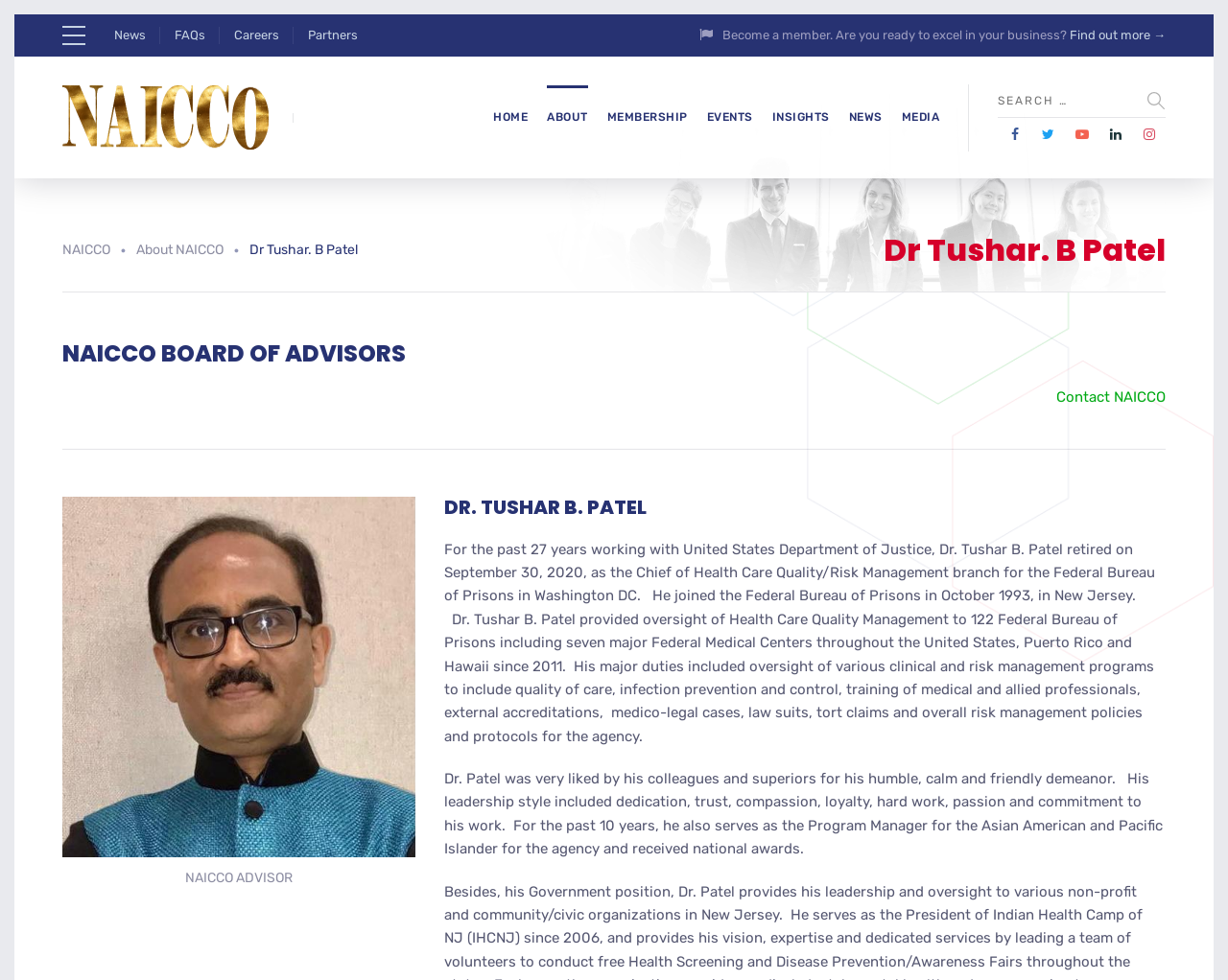Please identify the bounding box coordinates of the element I should click to complete this instruction: 'Click on the 'News' link'. The coordinates should be given as four float numbers between 0 and 1, like this: [left, top, right, bottom].

[0.093, 0.028, 0.119, 0.043]